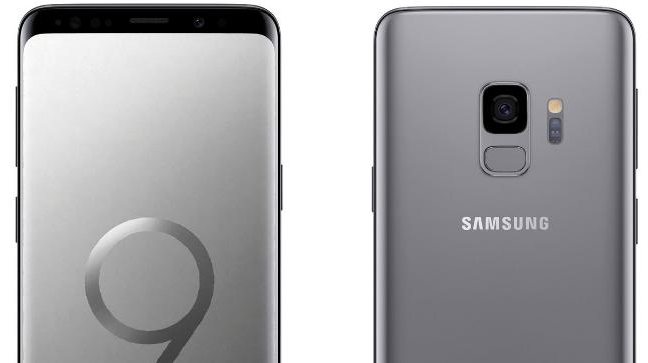Give a detailed account of the visual content in the image.

The image showcases the Samsung Galaxy S9, exhibited from both the front and back perspectives. The front view reveals a sleek and minimalist design, highlighted by the prominent numeral "9" engraved on the glossy surface. Transitioning to the back, the phone features a sophisticated gray finish adorned with the "Samsung" logo and a dual-camera setup, which includes a camera lens and a flash. This device, part of the Galaxy S series, is anticipated to be unveiled soon, with price leaks suggesting a premium cost for both the Galaxy S9 and its advanced counterpart, the Galaxy S9+. As the excitement builds around the MWC 2018 event in Barcelona, this image reflects the elegance and innovation that Samsung aims to deliver with their latest flagship smartphones.